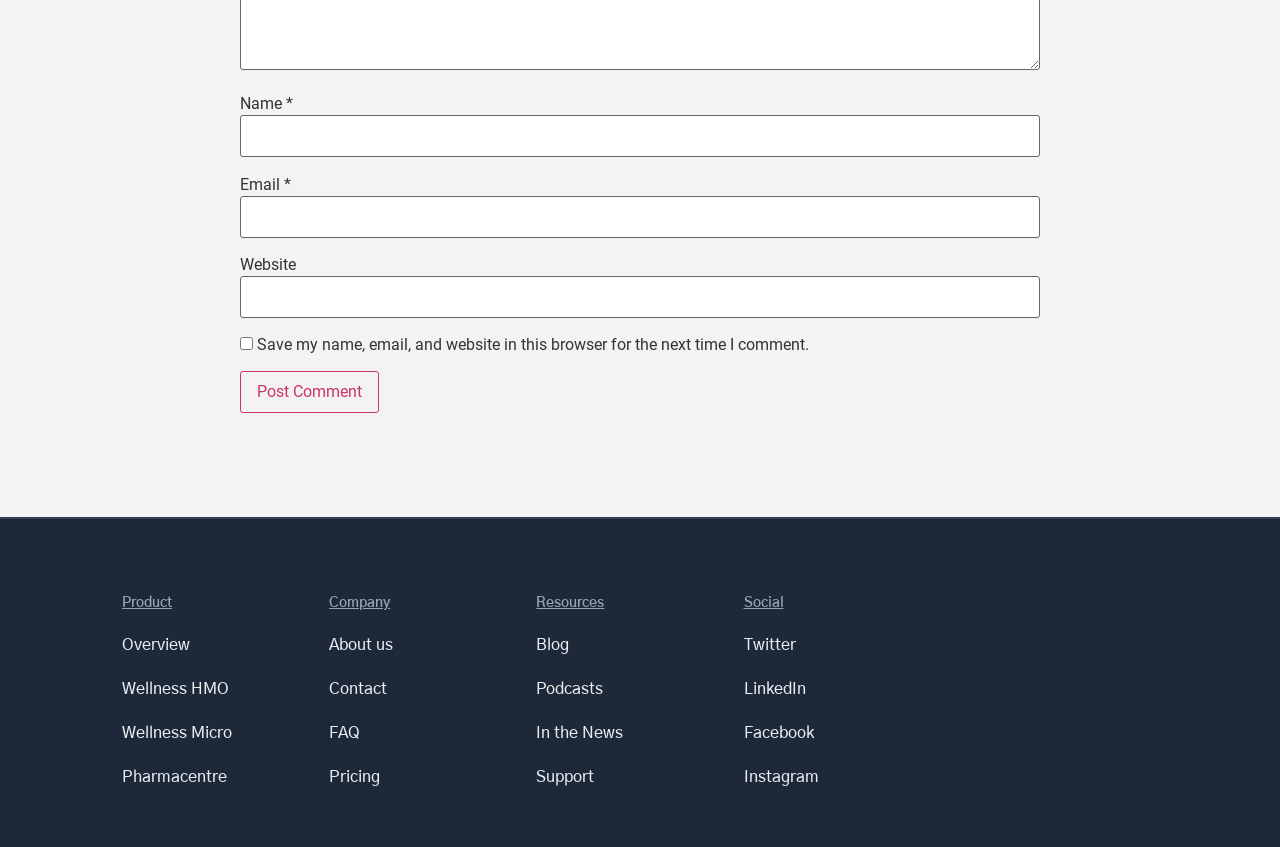Examine the screenshot and answer the question in as much detail as possible: Is the 'Save my name, email, and website in this browser for the next time I comment.' checkbox checked?

The checkbox with ID 807 has a property 'checked' set to 'false', indicating that it is not checked.